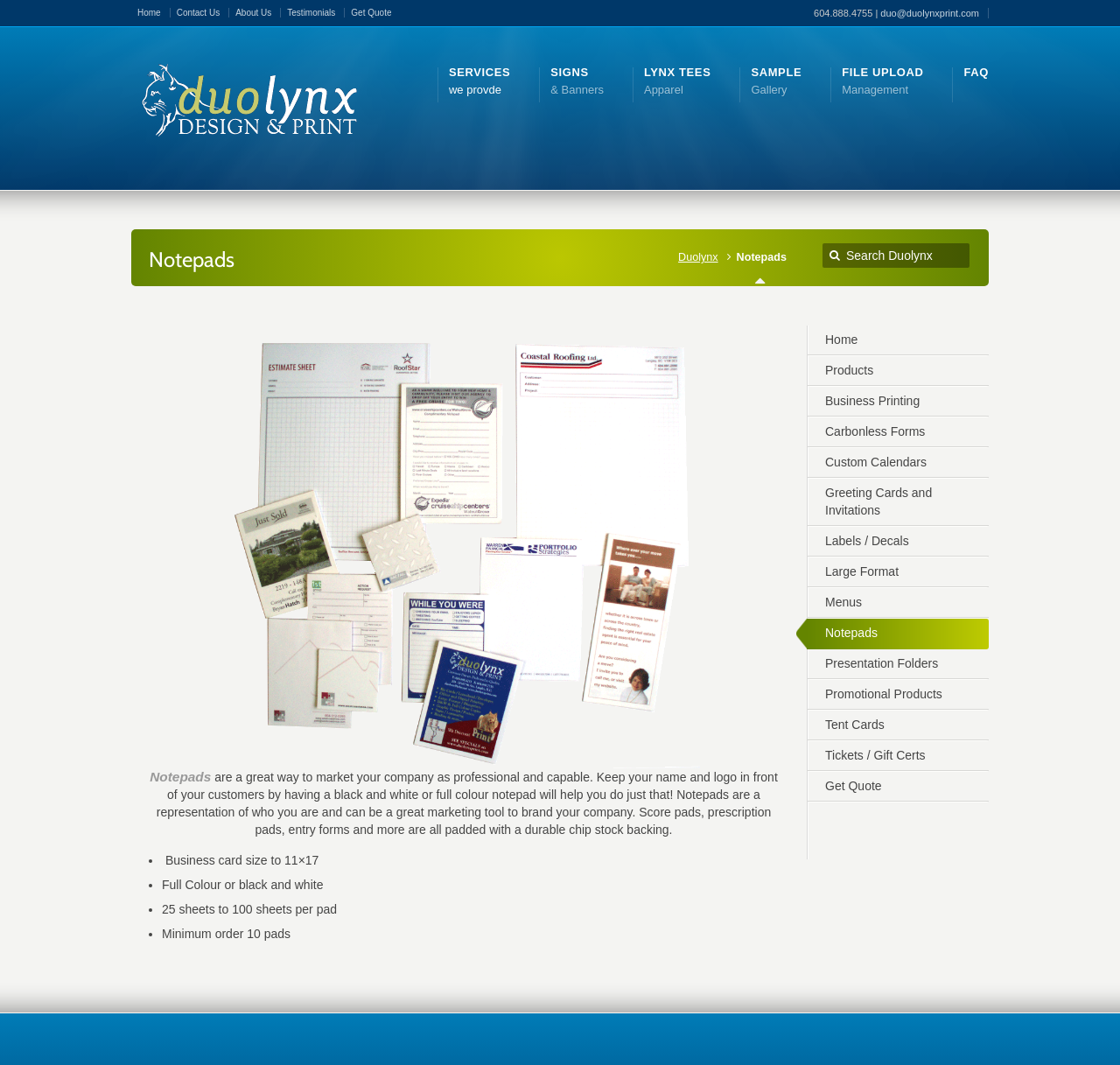Predict the bounding box of the UI element that fits this description: "Large Format".

[0.721, 0.523, 0.883, 0.552]